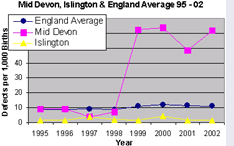Give a one-word or short phrase answer to the question: 
What color represents Mid Devon in the graph?

Black